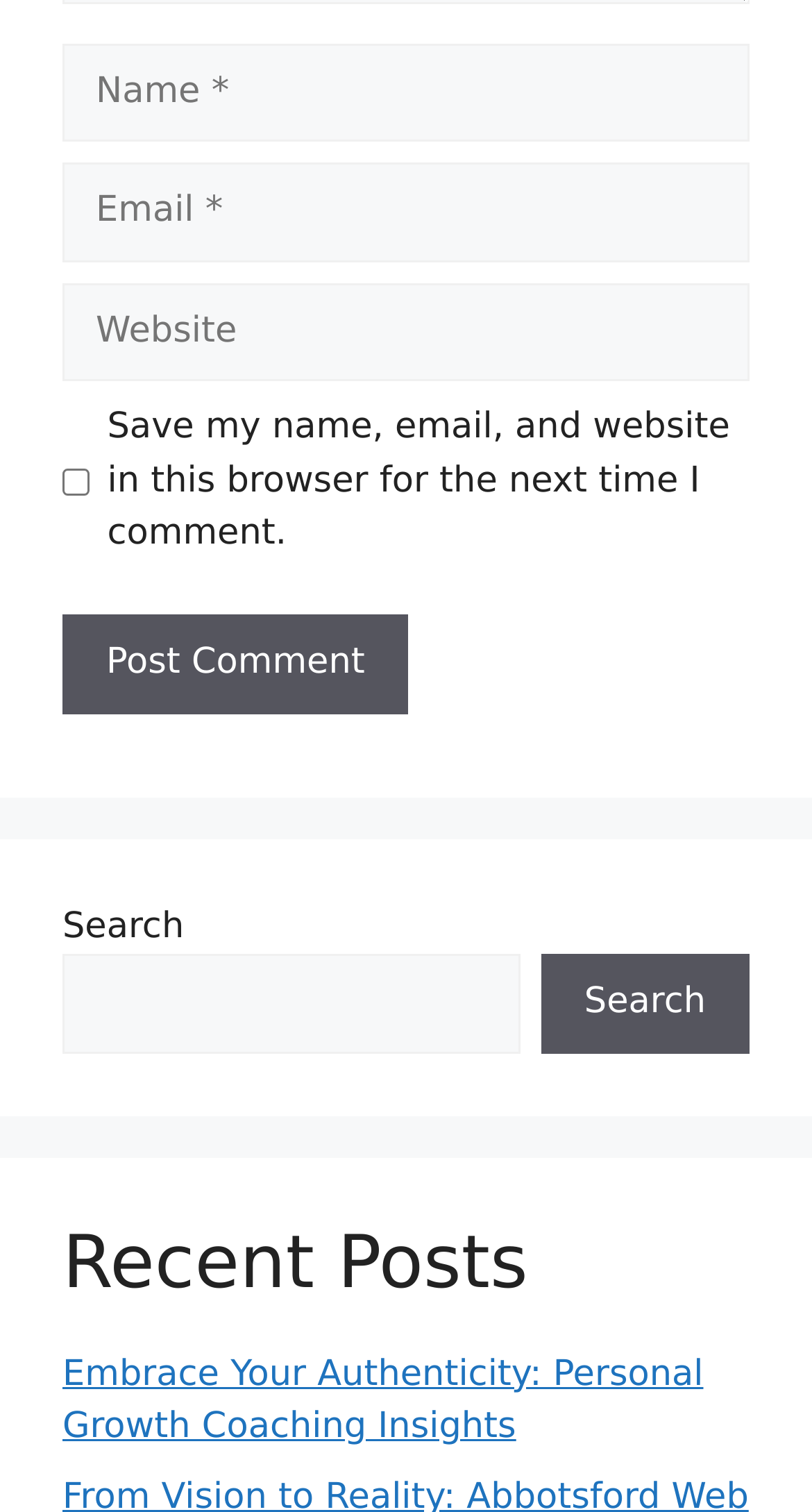Identify the bounding box coordinates of the region I need to click to complete this instruction: "Enter your name".

[0.077, 0.029, 0.923, 0.094]